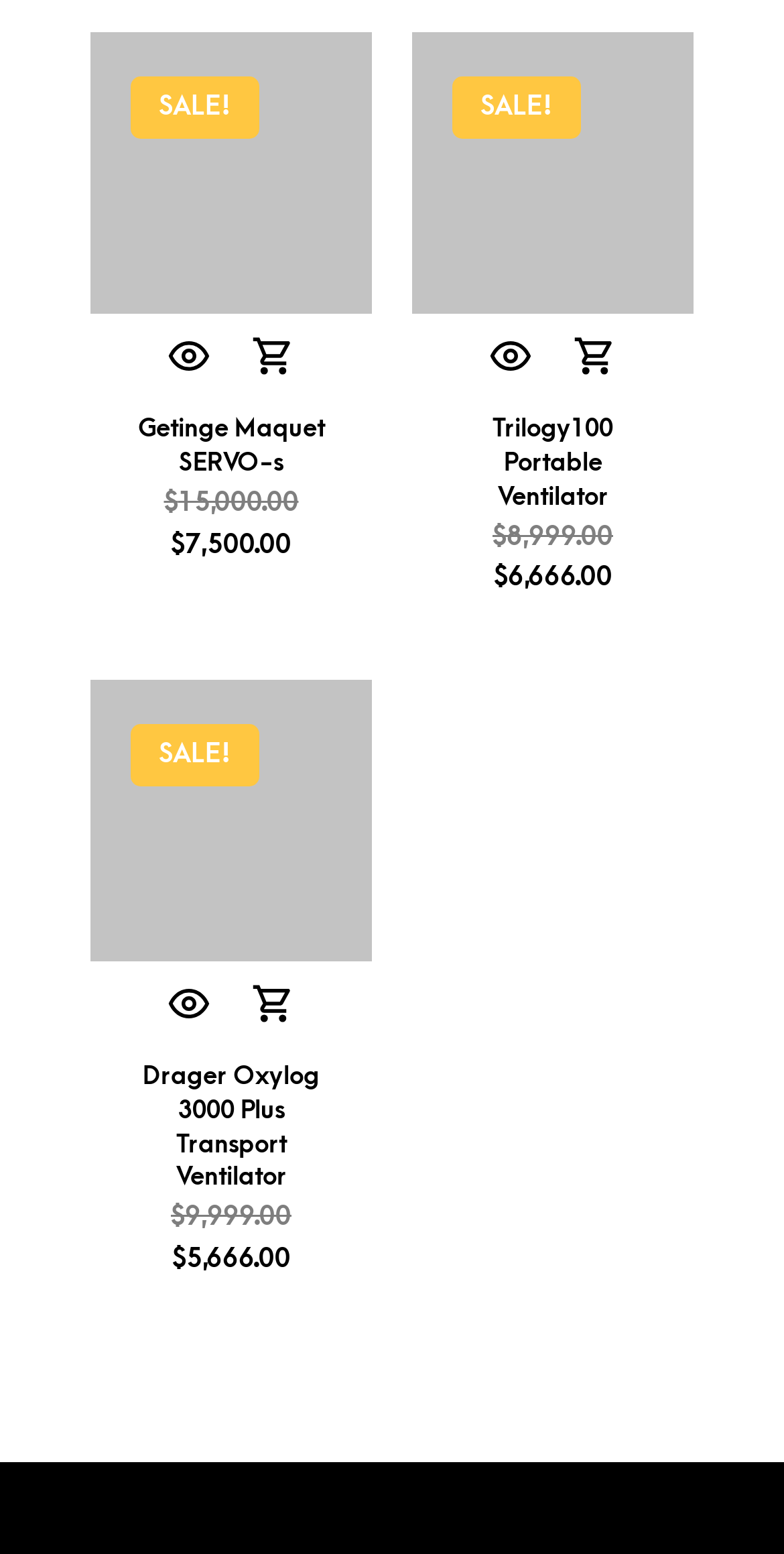Please identify the bounding box coordinates for the region that you need to click to follow this instruction: "View details of 'Trilogy100 Portable Ventilator'".

[0.577, 0.259, 0.833, 0.332]